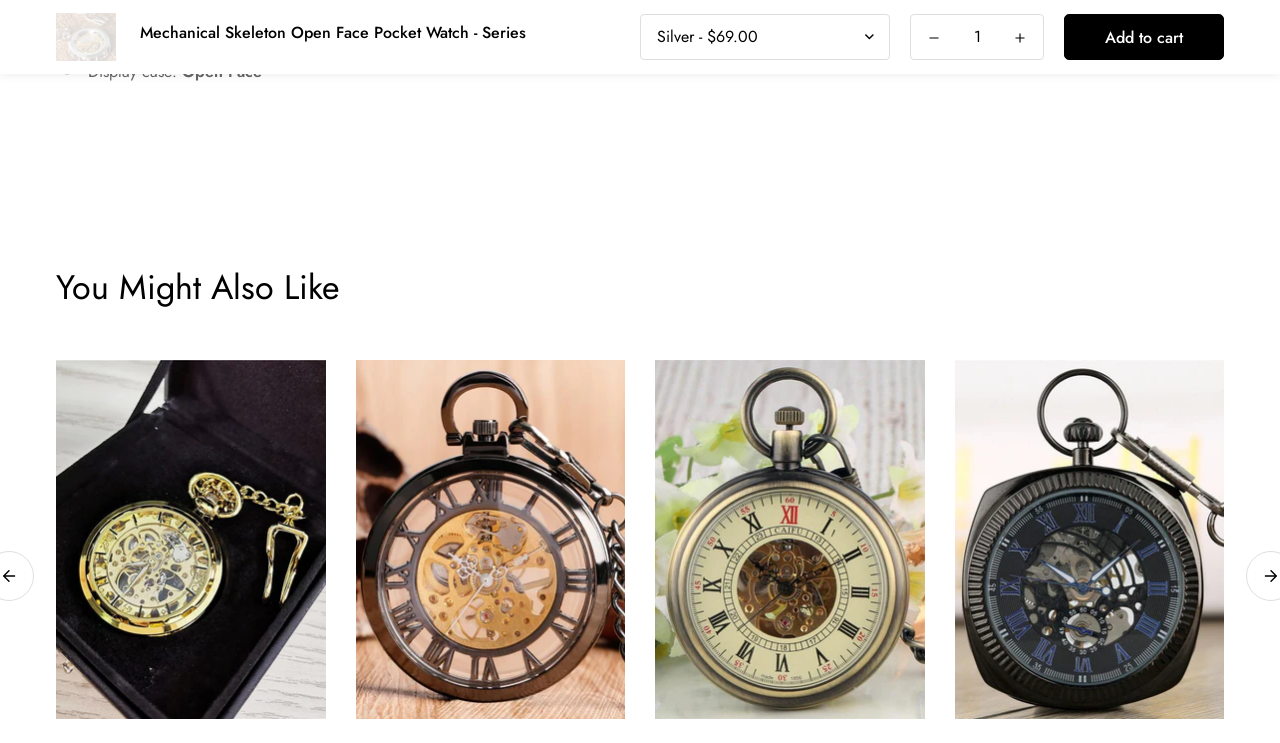How many similar products are recommended?
Please provide a single word or phrase based on the screenshot.

4